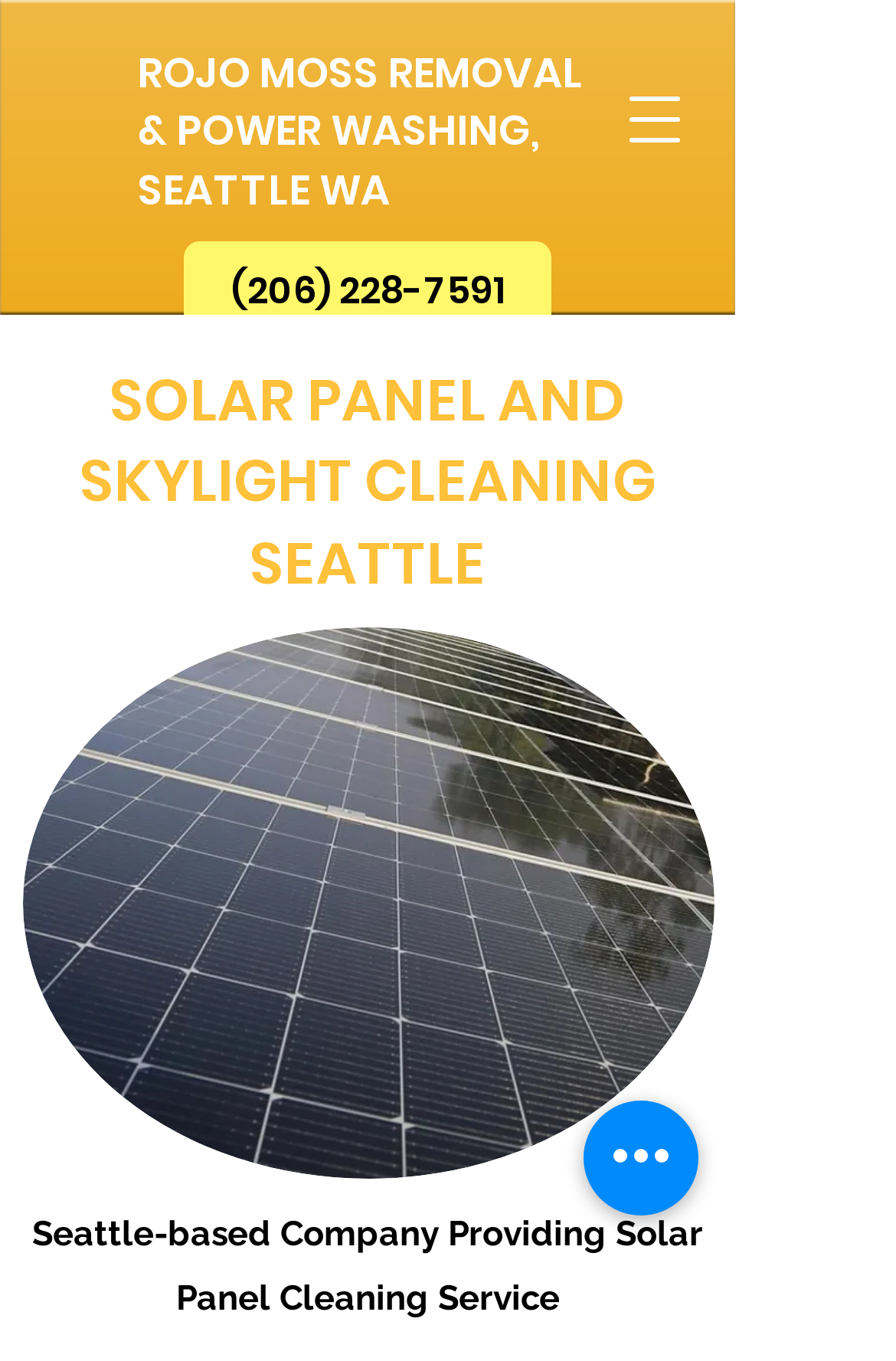Please determine the bounding box coordinates for the UI element described here. Use the format (top-left x, top-left y, bottom-right x, bottom-right y) with values bounded between 0 and 1: Blog of Johan Ronnestam

None